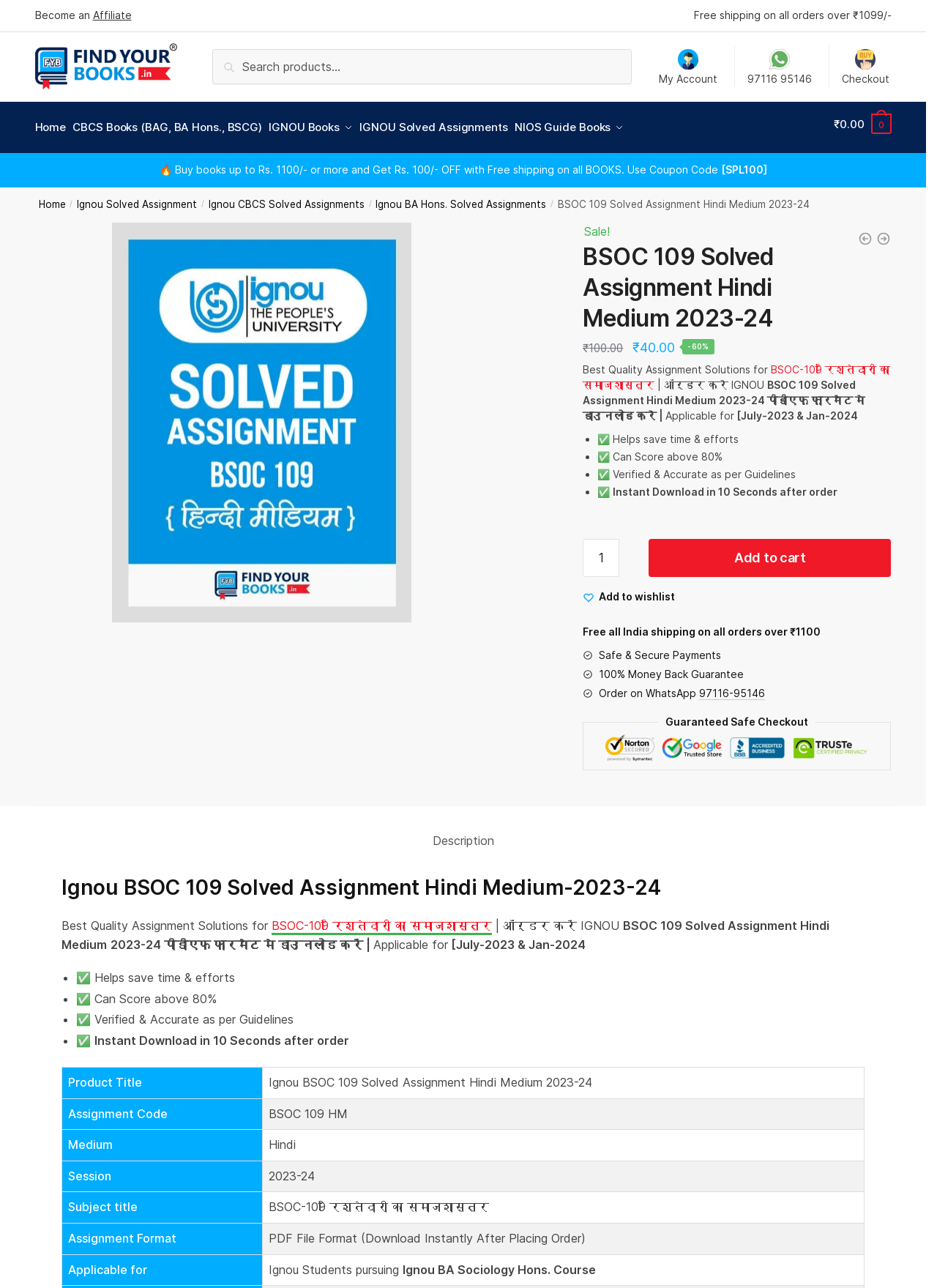Locate the bounding box coordinates of the clickable area needed to fulfill the instruction: "Add to cart".

[0.692, 0.413, 0.951, 0.443]